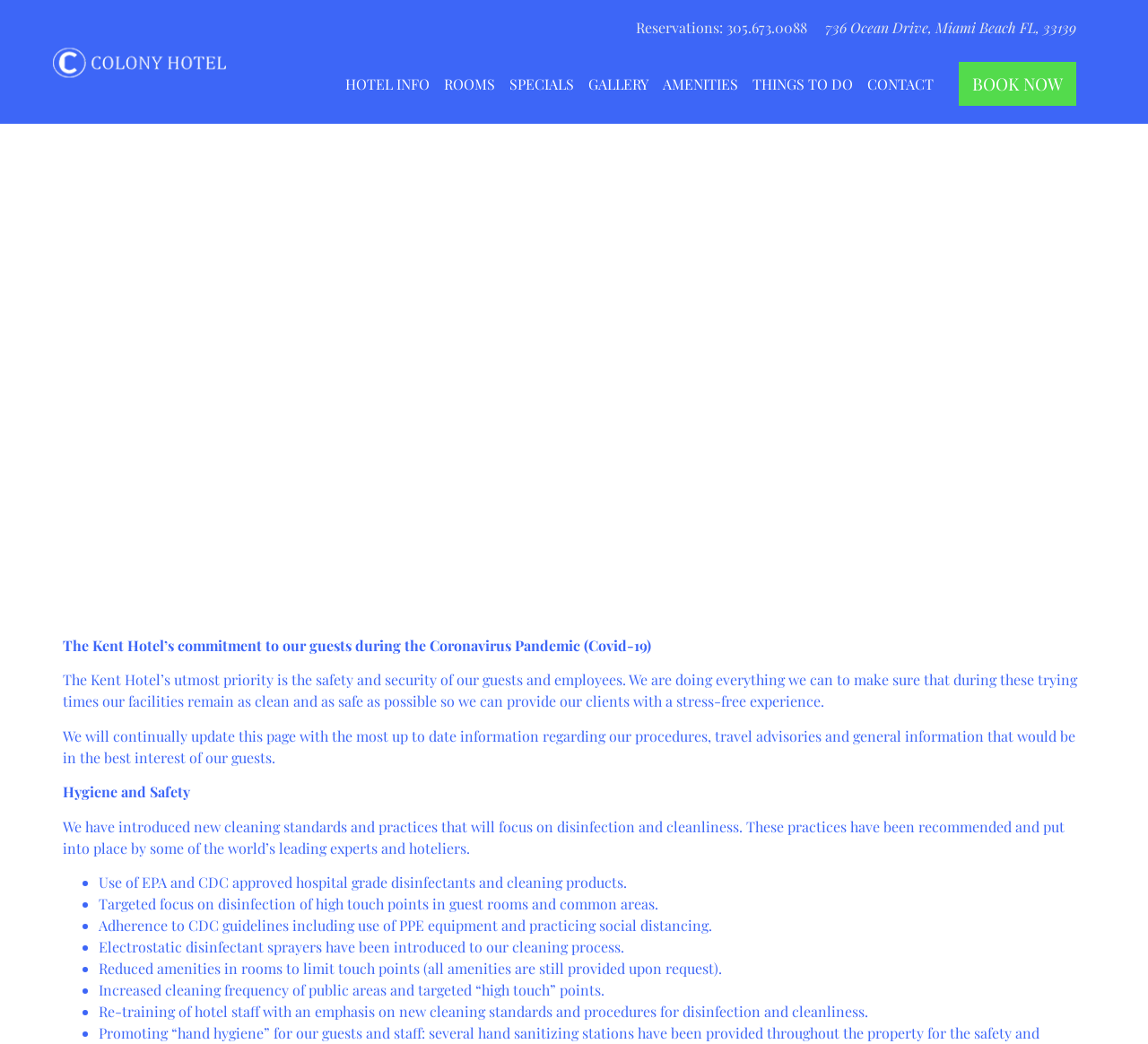Locate the bounding box coordinates of the element you need to click to accomplish the task described by this instruction: "Click on the 'HOTEL INFO' link".

[0.294, 0.068, 0.38, 0.092]